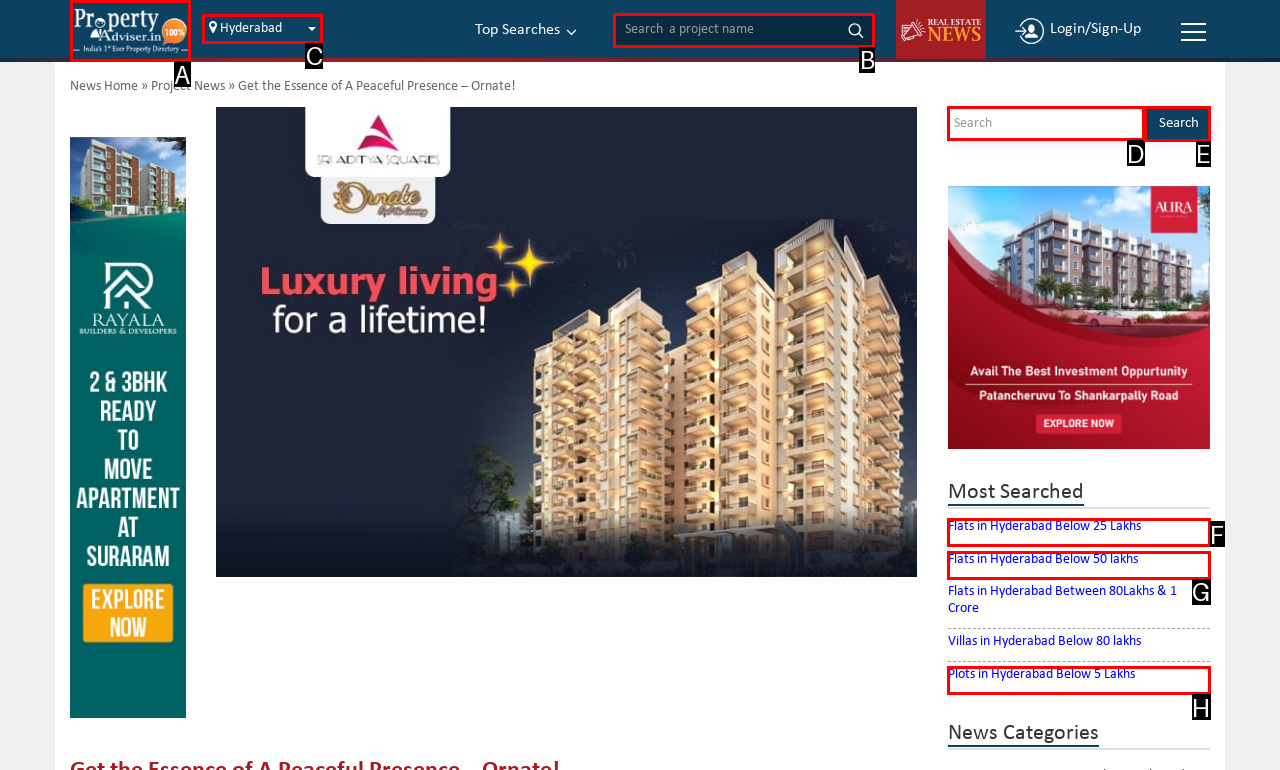Determine the right option to click to perform this task: contact us via email
Answer with the correct letter from the given choices directly.

None